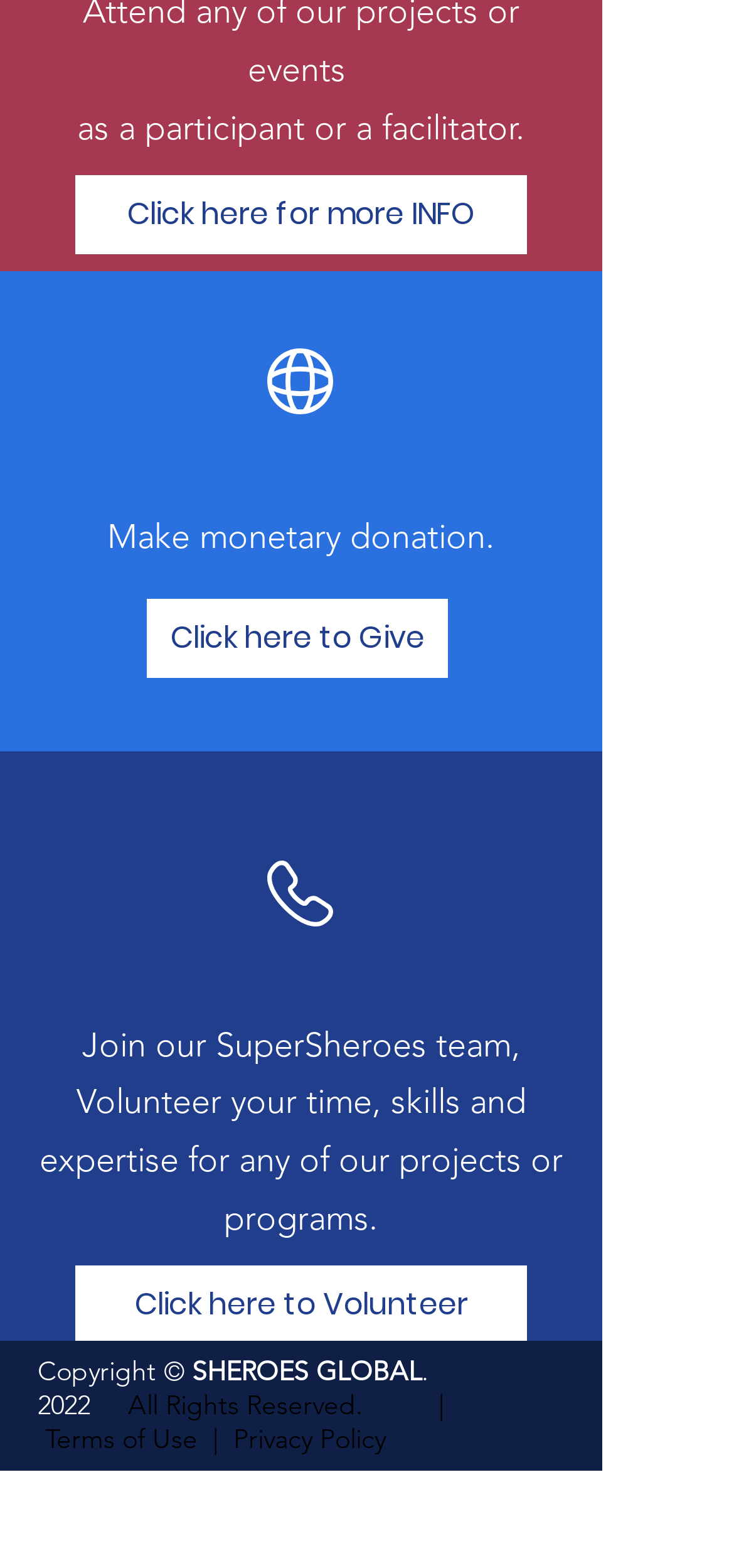Using the details in the image, give a detailed response to the question below:
What can you do as a SuperSheroes team member?

The text 'Join our SuperSheroes team,' and 'Volunteer your time, skills and expertise for any of our projects or programs' suggest that as a SuperSheroes team member, you can volunteer your time, skills, and expertise for SHEROES GLOBAL's projects or programs.